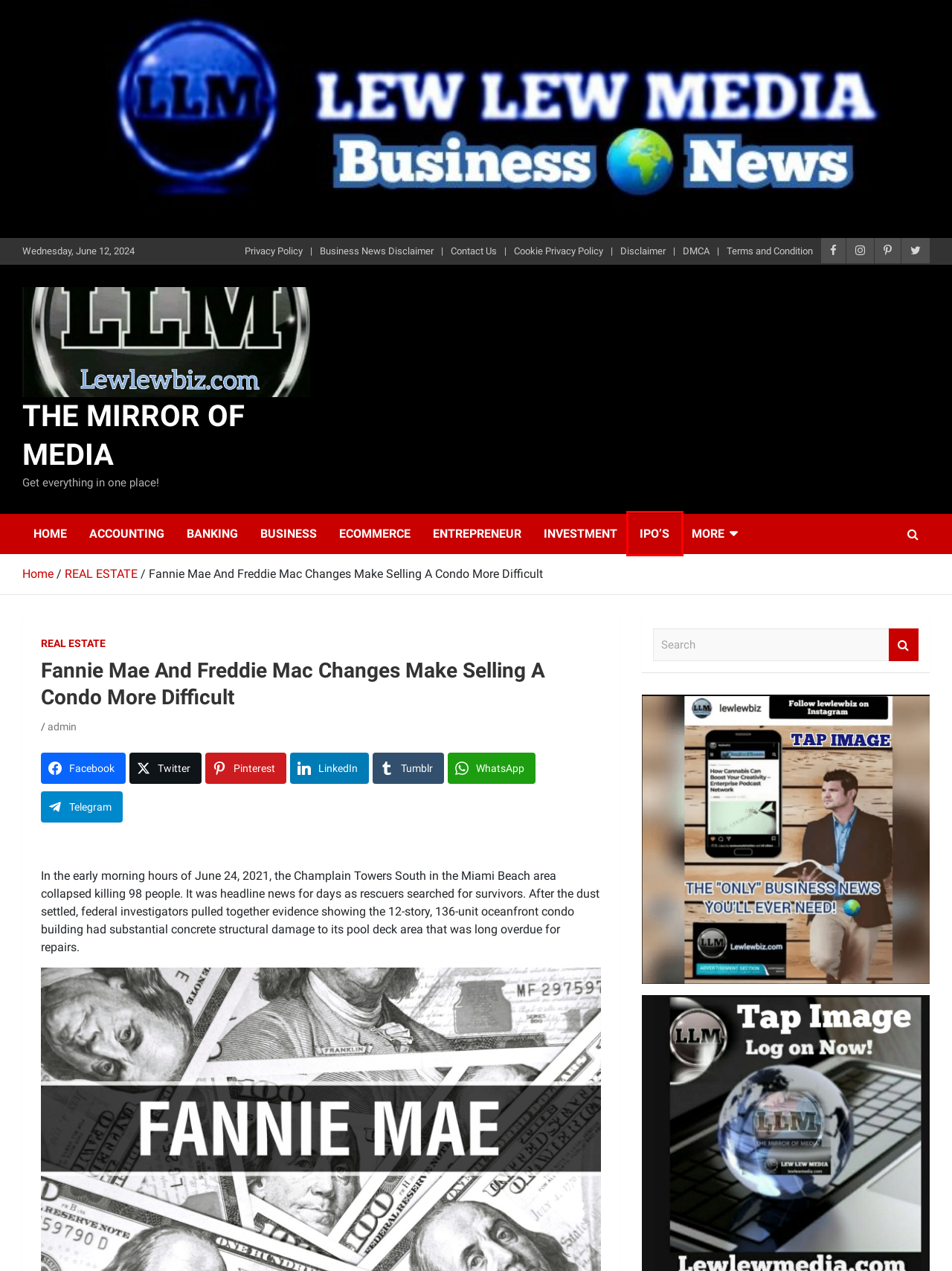Examine the screenshot of a webpage featuring a red bounding box and identify the best matching webpage description for the new page that results from clicking the element within the box. Here are the options:
A. Banking – THE MIRROR OF MEDIA
B. REAL ESTATE – THE MIRROR OF MEDIA
C. admin – THE MIRROR OF MEDIA
D. IPO’S – THE MIRROR OF MEDIA
E. Entrepreneur – THE MIRROR OF MEDIA
F. Investment – THE MIRROR OF MEDIA
G. Business News Disclaimer – THE MIRROR OF MEDIA
H. Вавада казино официальный сайт | Регистрация и вход через зеркало Vavada

D